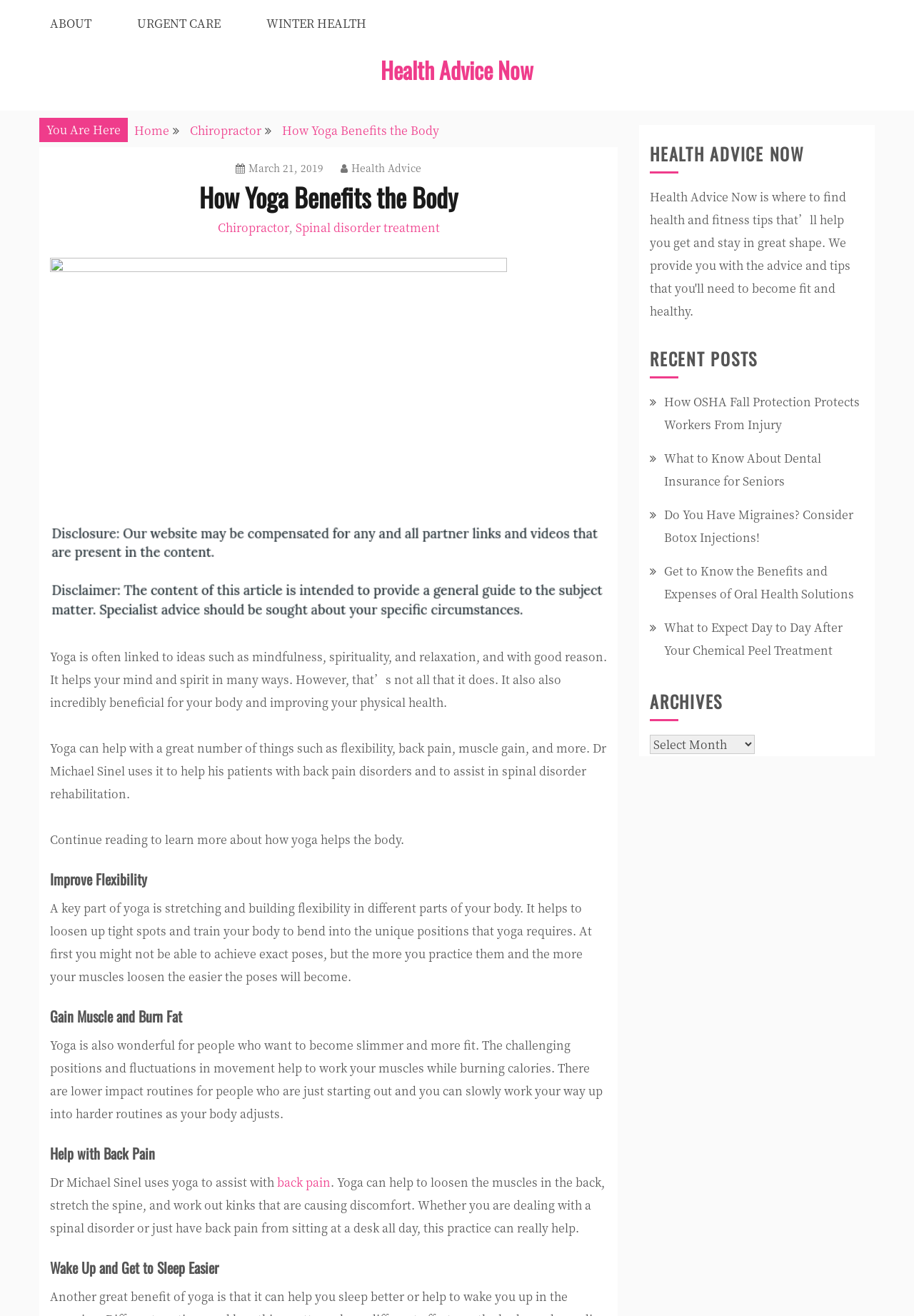Answer the question in one word or a short phrase:
Who uses yoga to help patients with back pain disorders?

Dr Michael Sinel